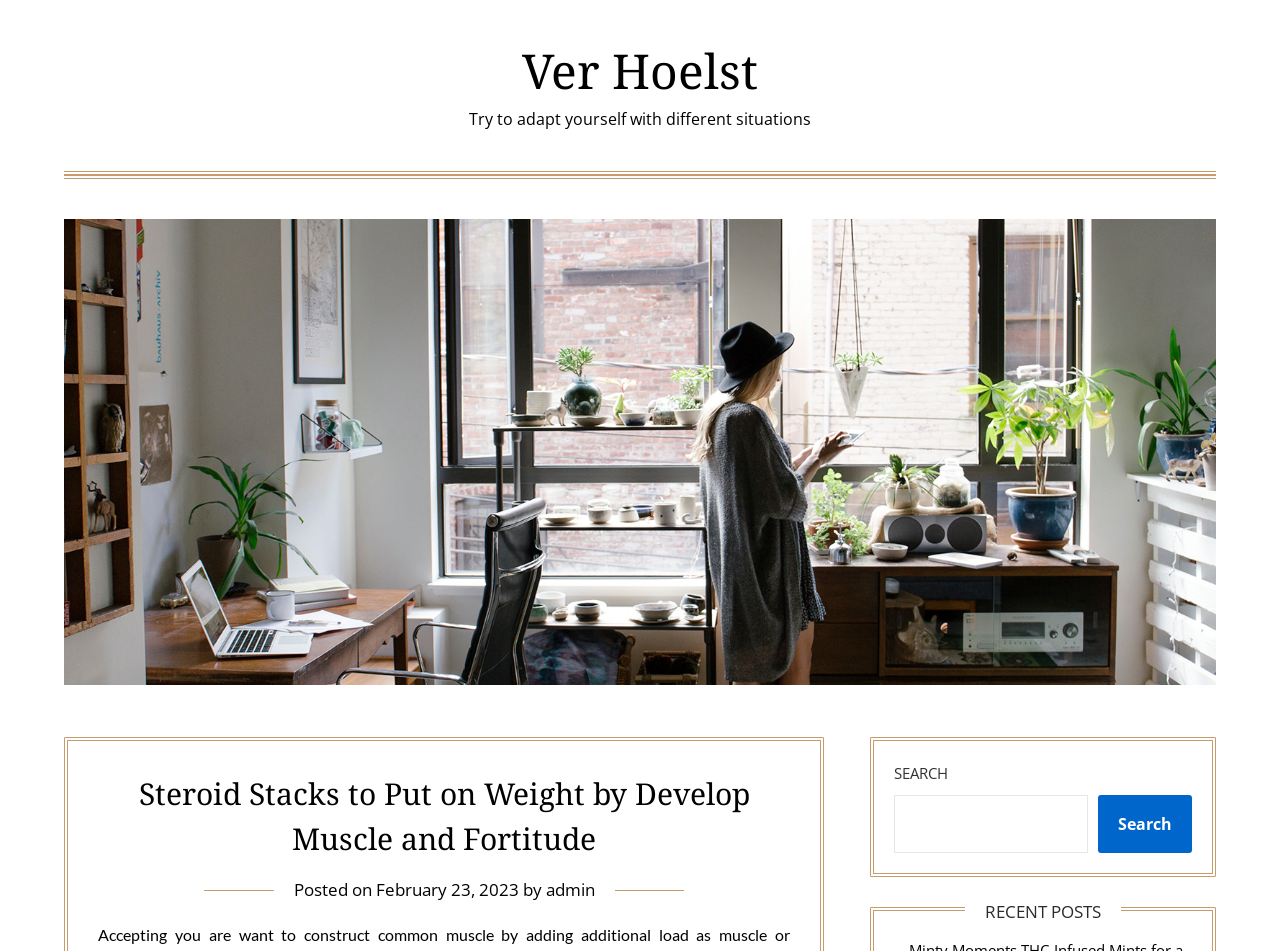Mark the bounding box of the element that matches the following description: "Ver Hoelst".

[0.408, 0.04, 0.592, 0.108]